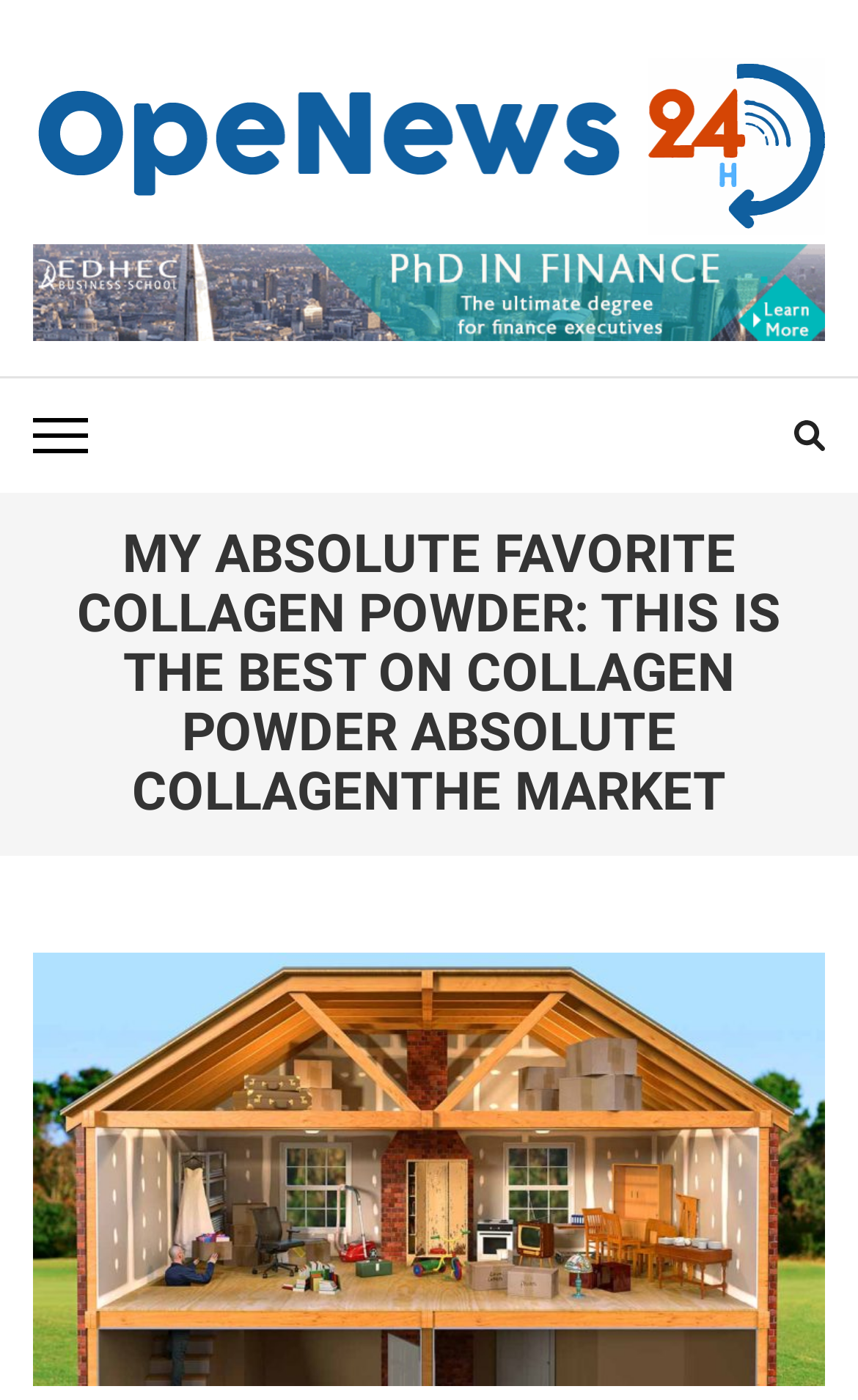Identify the bounding box for the described UI element: "parent_node: OPENEWS24".

[0.038, 0.044, 0.962, 0.074]